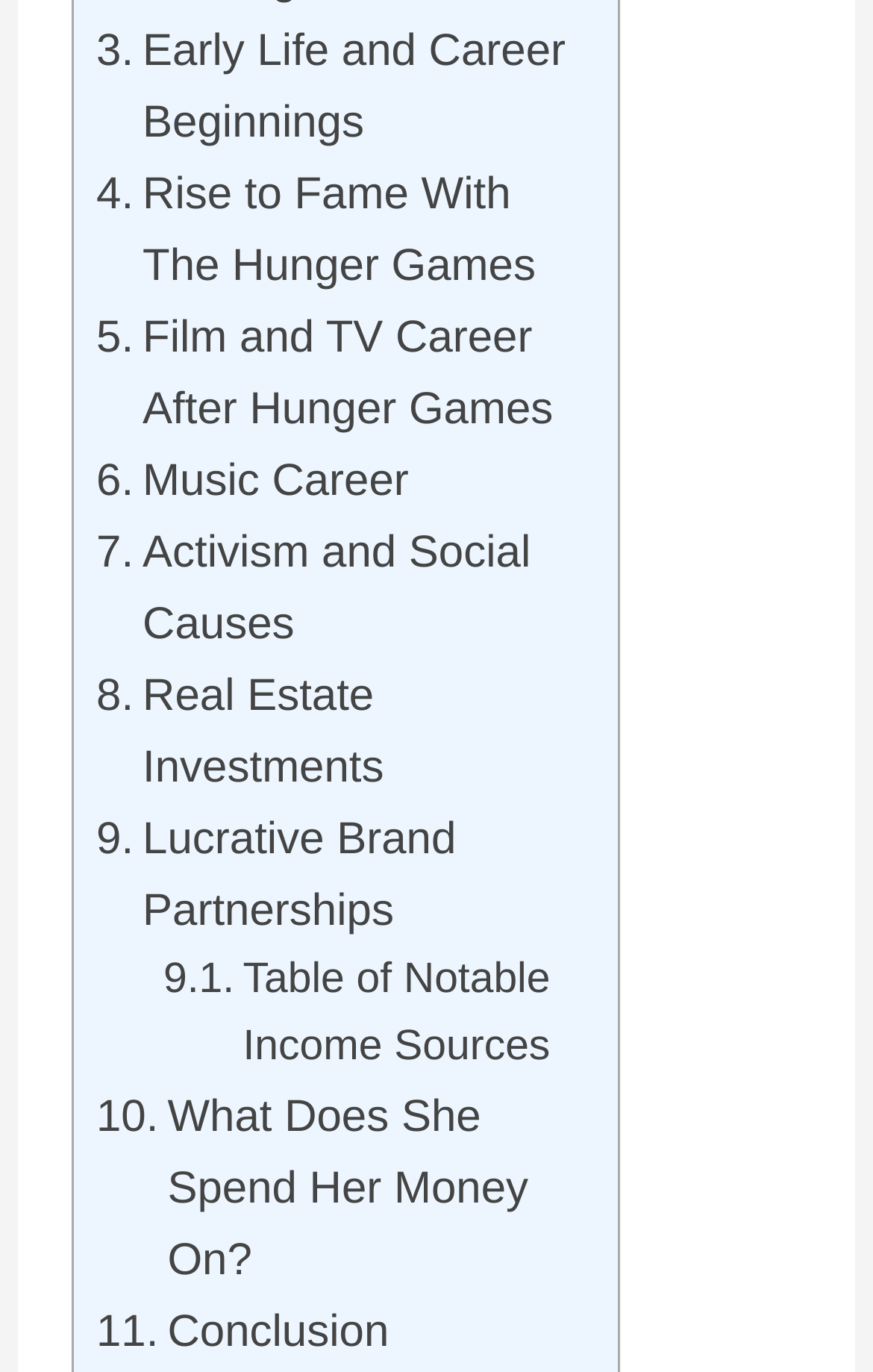What is one of Jennifer Lawrence's career pursuits?
Use the screenshot to answer the question with a single word or phrase.

Music